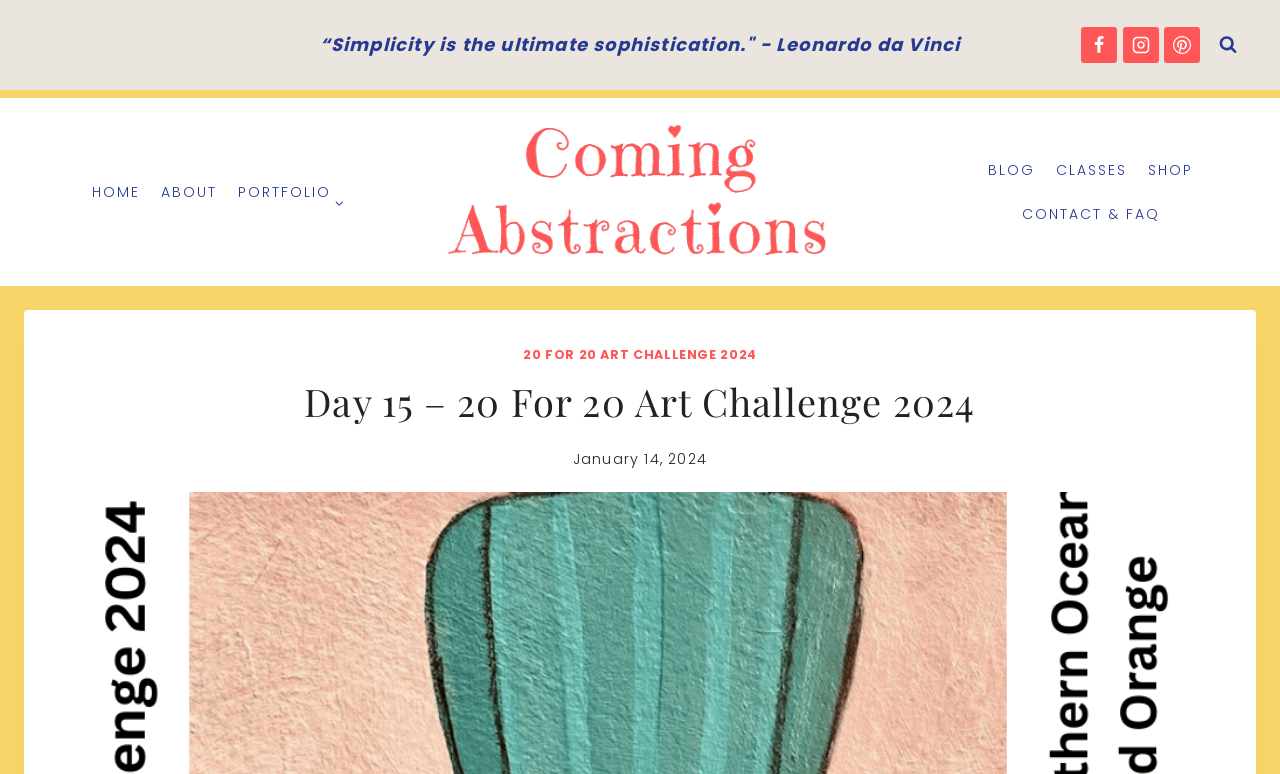Please identify the bounding box coordinates of the clickable area that will fulfill the following instruction: "Read the blog". The coordinates should be in the format of four float numbers between 0 and 1, i.e., [left, top, right, bottom].

[0.764, 0.19, 0.817, 0.248]